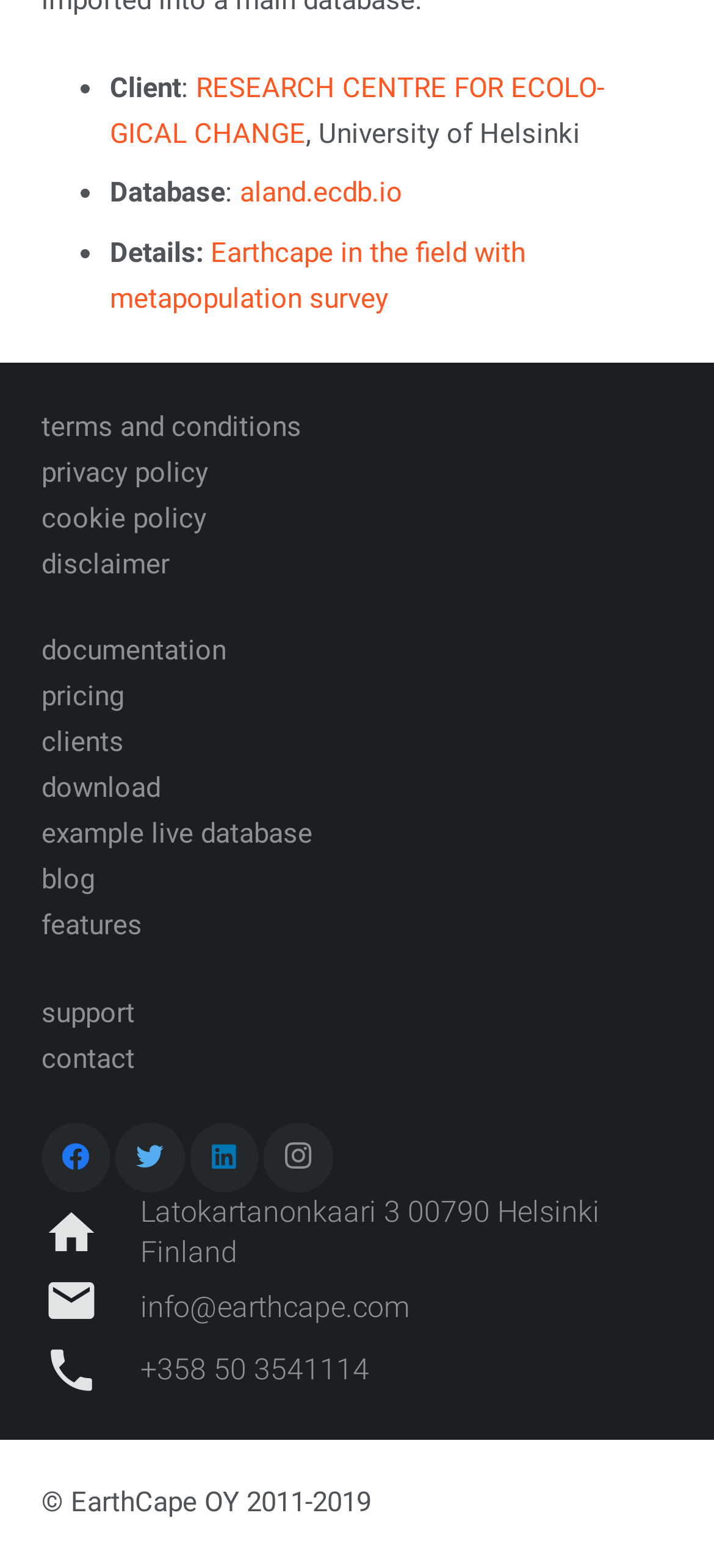Please determine the bounding box coordinates, formatted as (top-left x, top-left y, bottom-right x, bottom-right y), with all values as floating point numbers between 0 and 1. Identify the bounding box of the region described as: privacy policy

[0.058, 0.29, 0.291, 0.311]